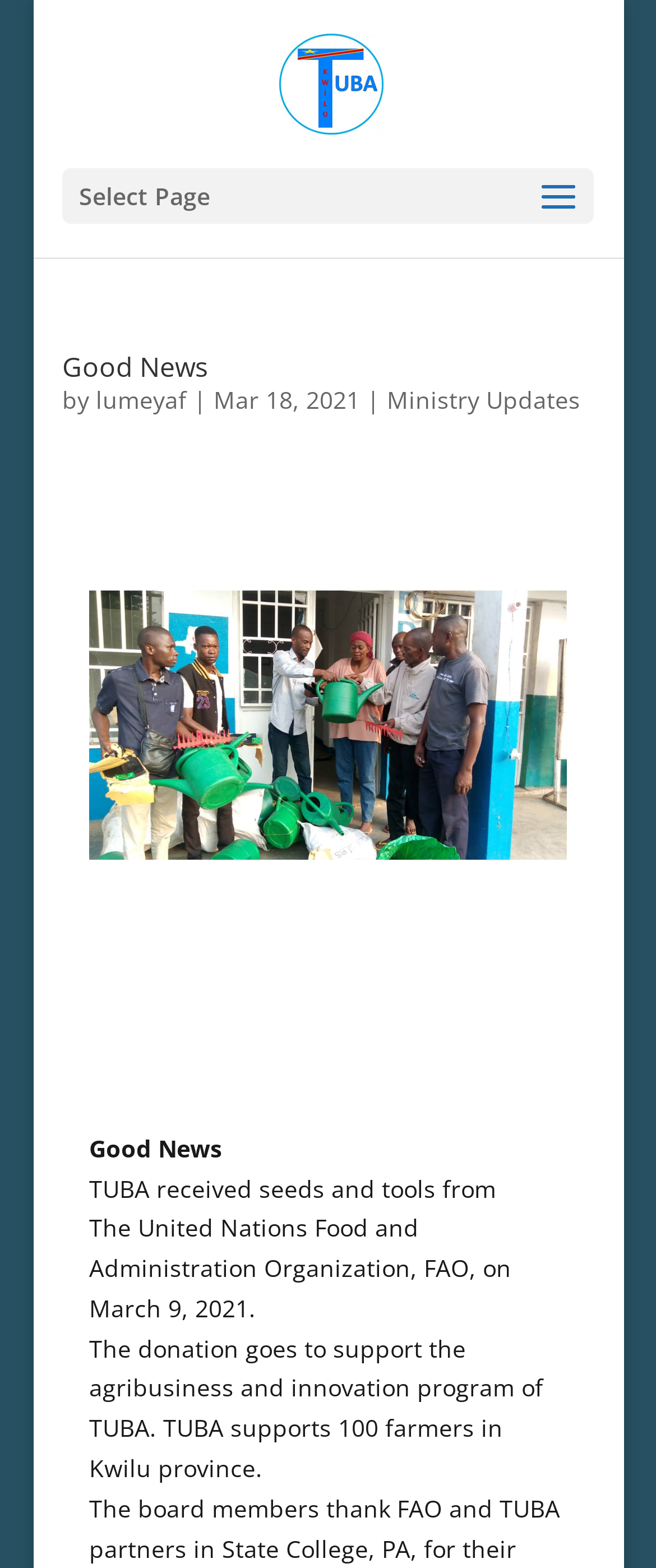Using the description: "lumeyaf", identify the bounding box of the corresponding UI element in the screenshot.

[0.146, 0.245, 0.285, 0.265]